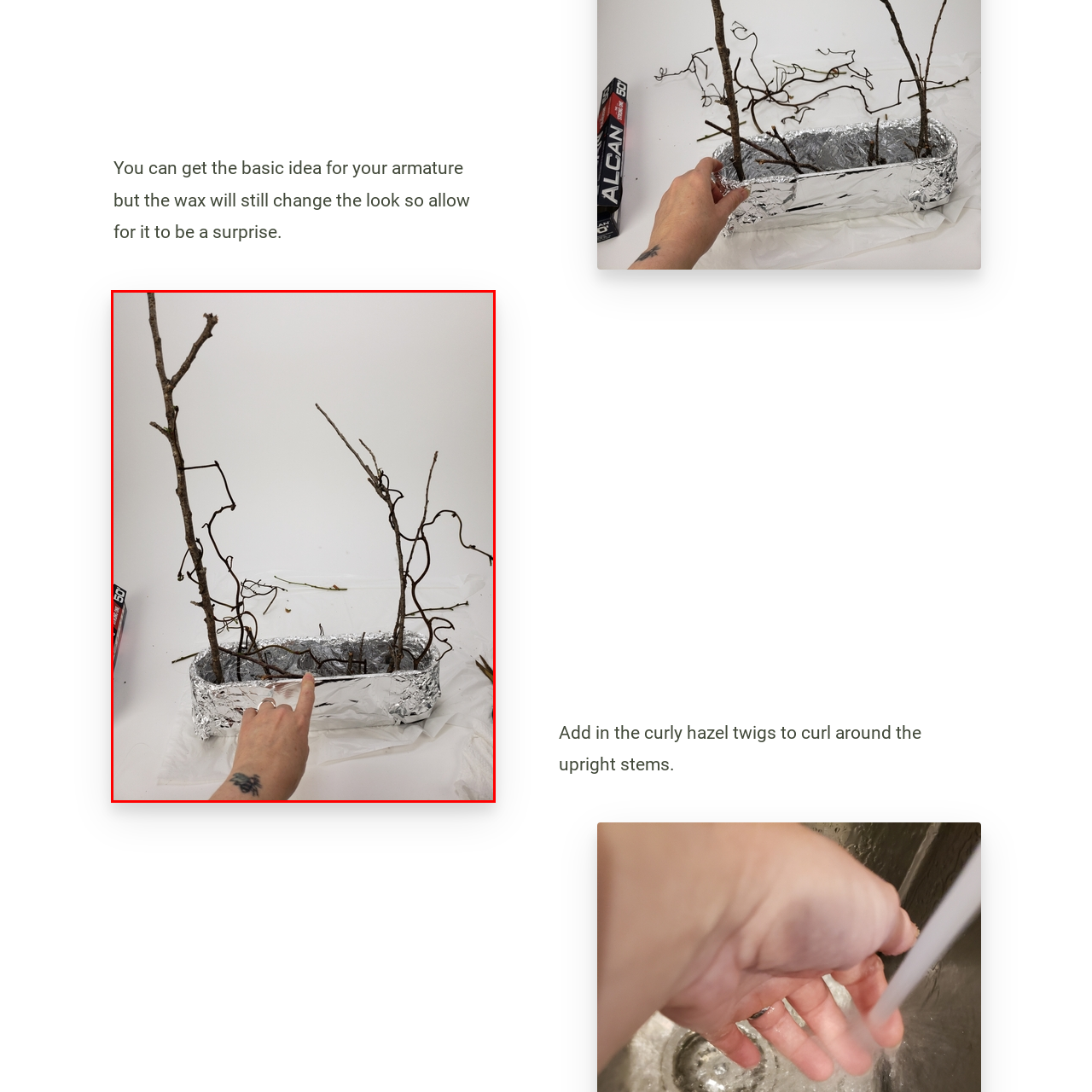Narrate the specific details and elements found within the red-bordered image.

In the image, a creative crafting project is underway, showcasing a base structure made from twisted hazel twigs arranged within an aluminum foil-lined container. The container, appearing to enhance the aesthetic of the mini landscape, holds various lengths of branches that are styled to resemble upright stems. A hand is pointing towards the arrangement, suggesting an active participation in the crafting process. Surrounding this centerpiece, additional discarded twigs lie on a clean surface, indicating the crafting environment. This display reflects the concept of integrating natural elements into art, inviting an element of surprise as the final look of the armature will be influenced by the manipulation of the wax and additional materials used.